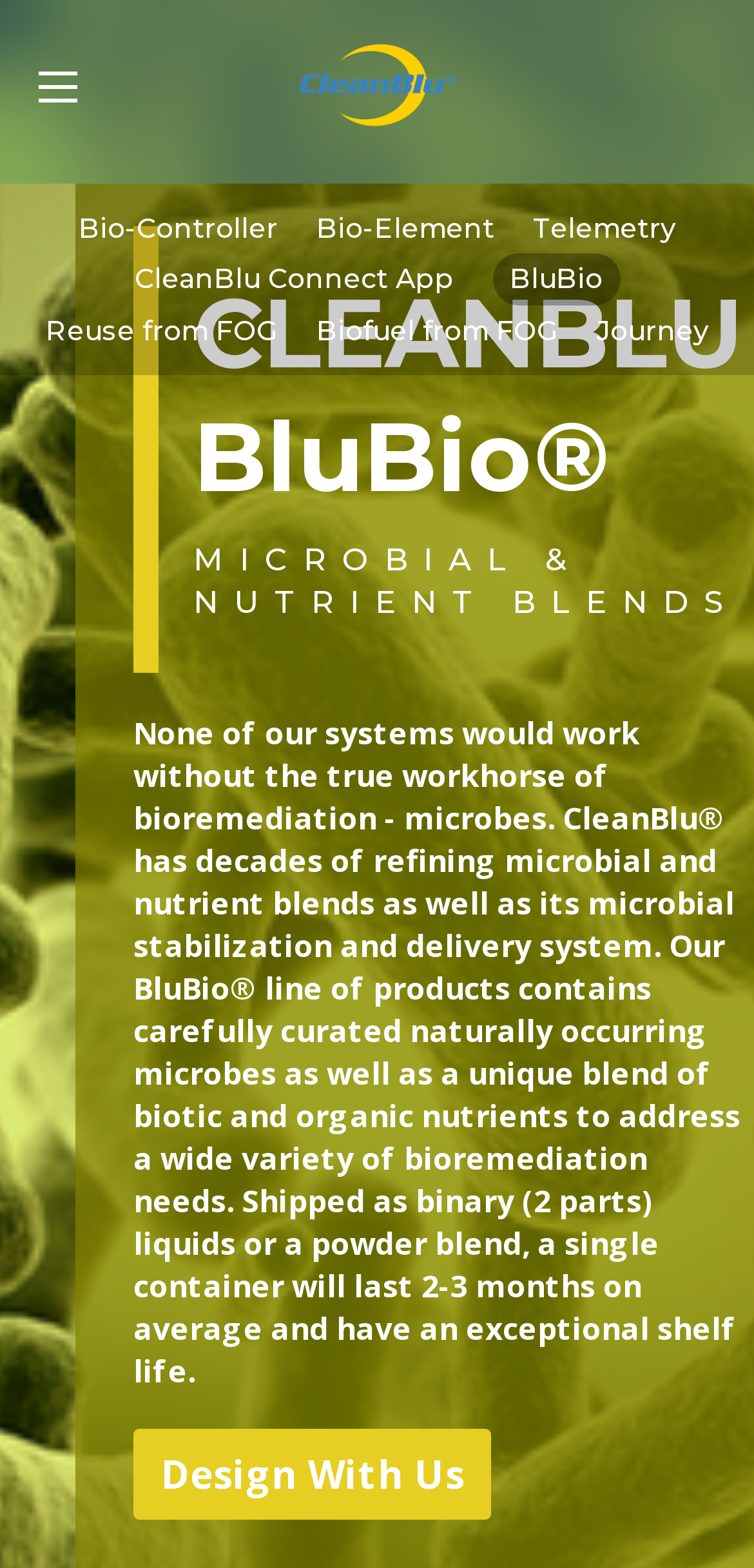Determine the bounding box coordinates for the element that should be clicked to follow this instruction: "Click the Depth logo". The coordinates should be given as four float numbers between 0 and 1, in the format [left, top, right, bottom].

[0.365, 0.025, 0.635, 0.092]